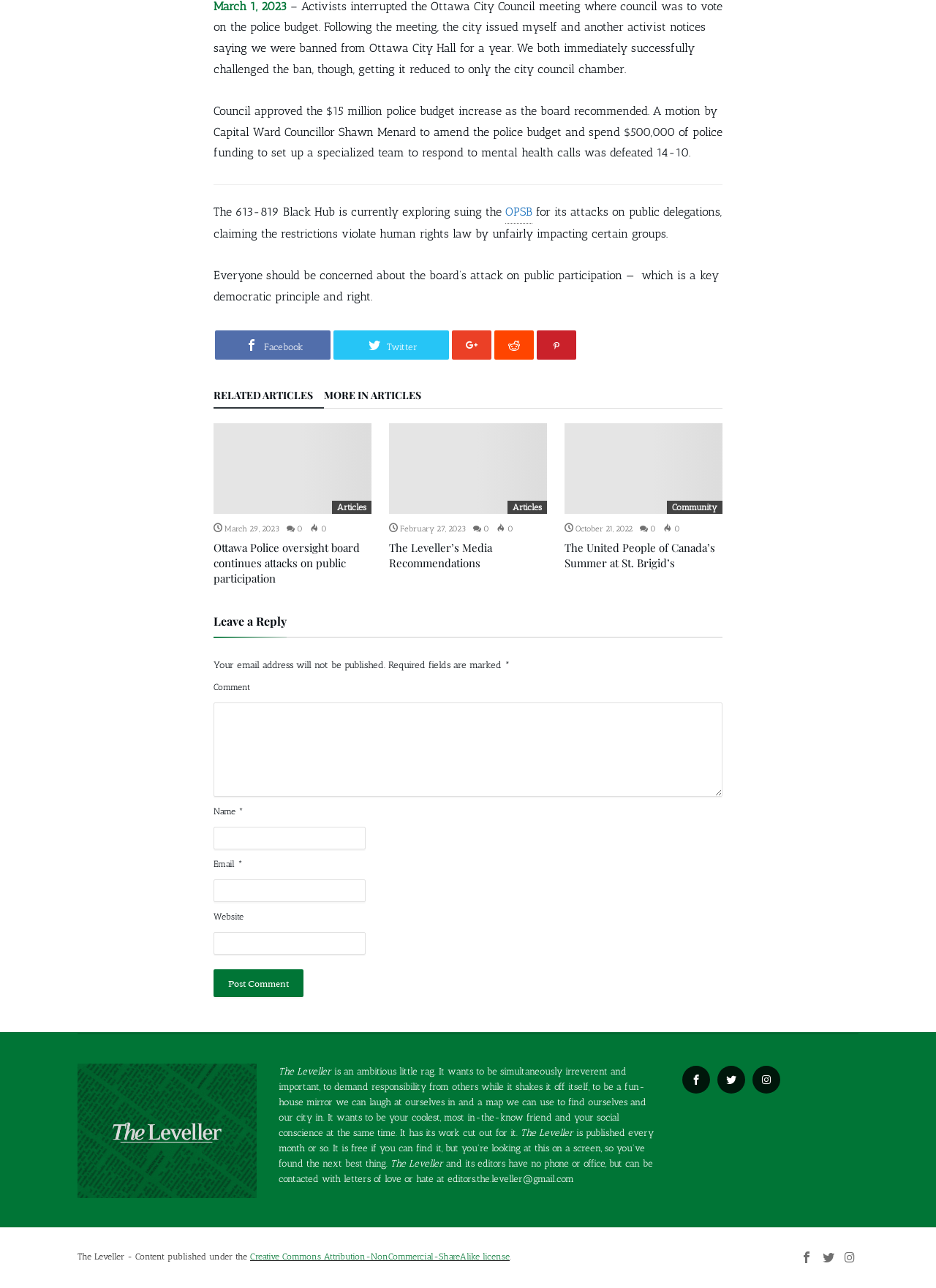Provide a short answer to the following question with just one word or phrase: What social media platforms are linked in the footer?

Facebook, Twitter, and others